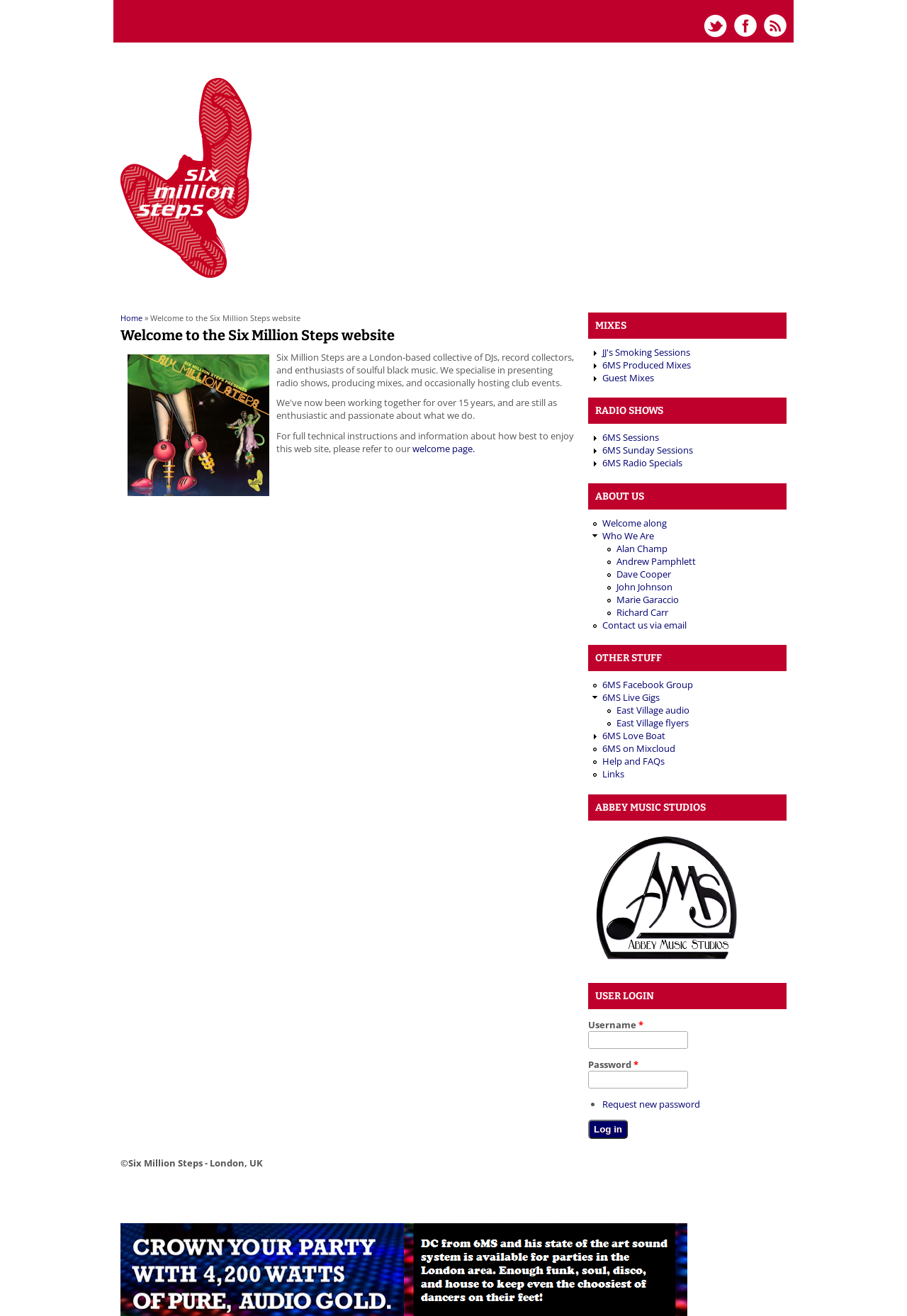Please identify the bounding box coordinates of the clickable region that I should interact with to perform the following instruction: "Click the '6MS Facebook Group' link". The coordinates should be expressed as four float numbers between 0 and 1, i.e., [left, top, right, bottom].

[0.664, 0.515, 0.764, 0.525]